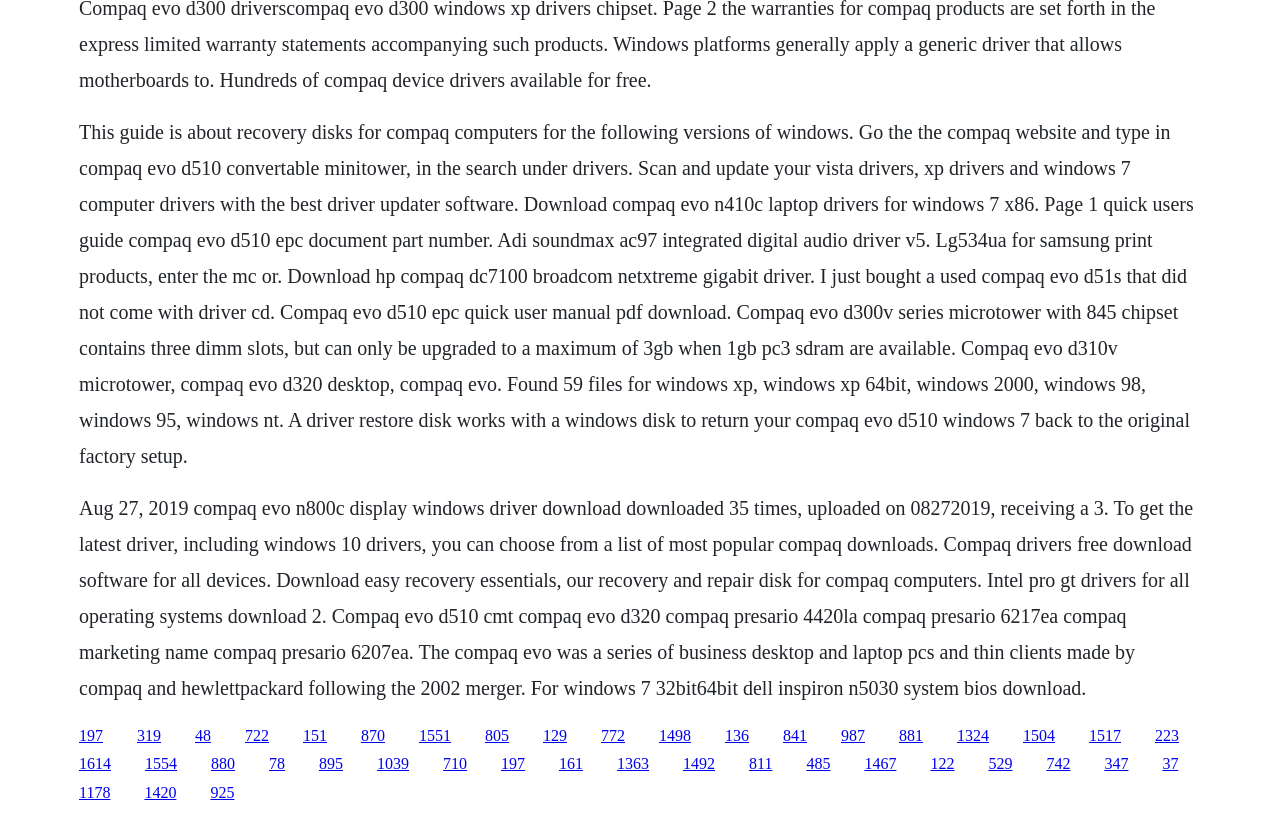What type of computers are mentioned on this webpage? Based on the image, give a response in one word or a short phrase.

Compaq Evo